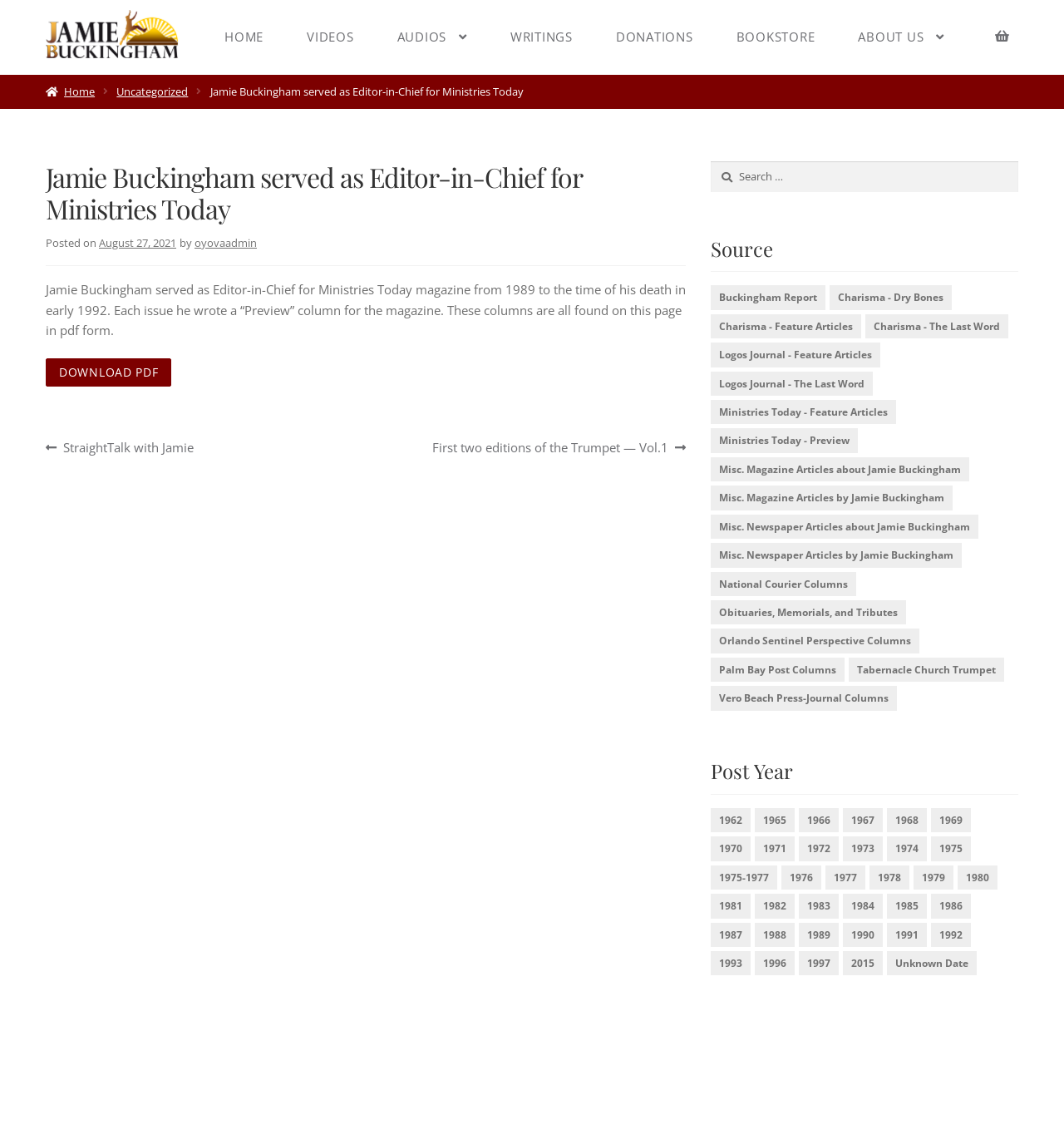Find the bounding box coordinates of the area that needs to be clicked in order to achieve the following instruction: "Click the 'HOME' link". The coordinates should be specified as four float numbers between 0 and 1, i.e., [left, top, right, bottom].

[0.192, 0.018, 0.266, 0.047]